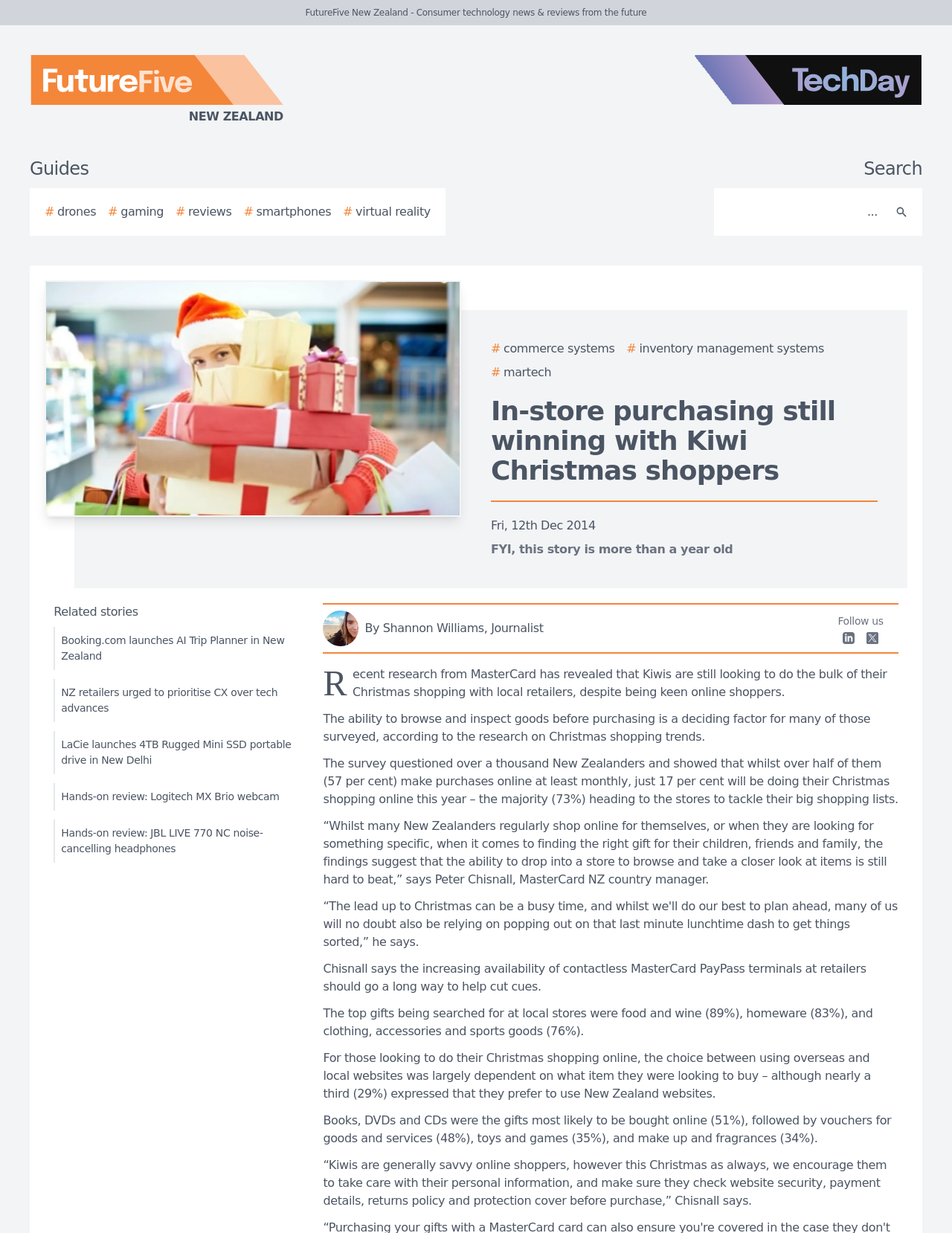Respond with a single word or short phrase to the following question: 
What is the topic of the article?

Christmas shopping